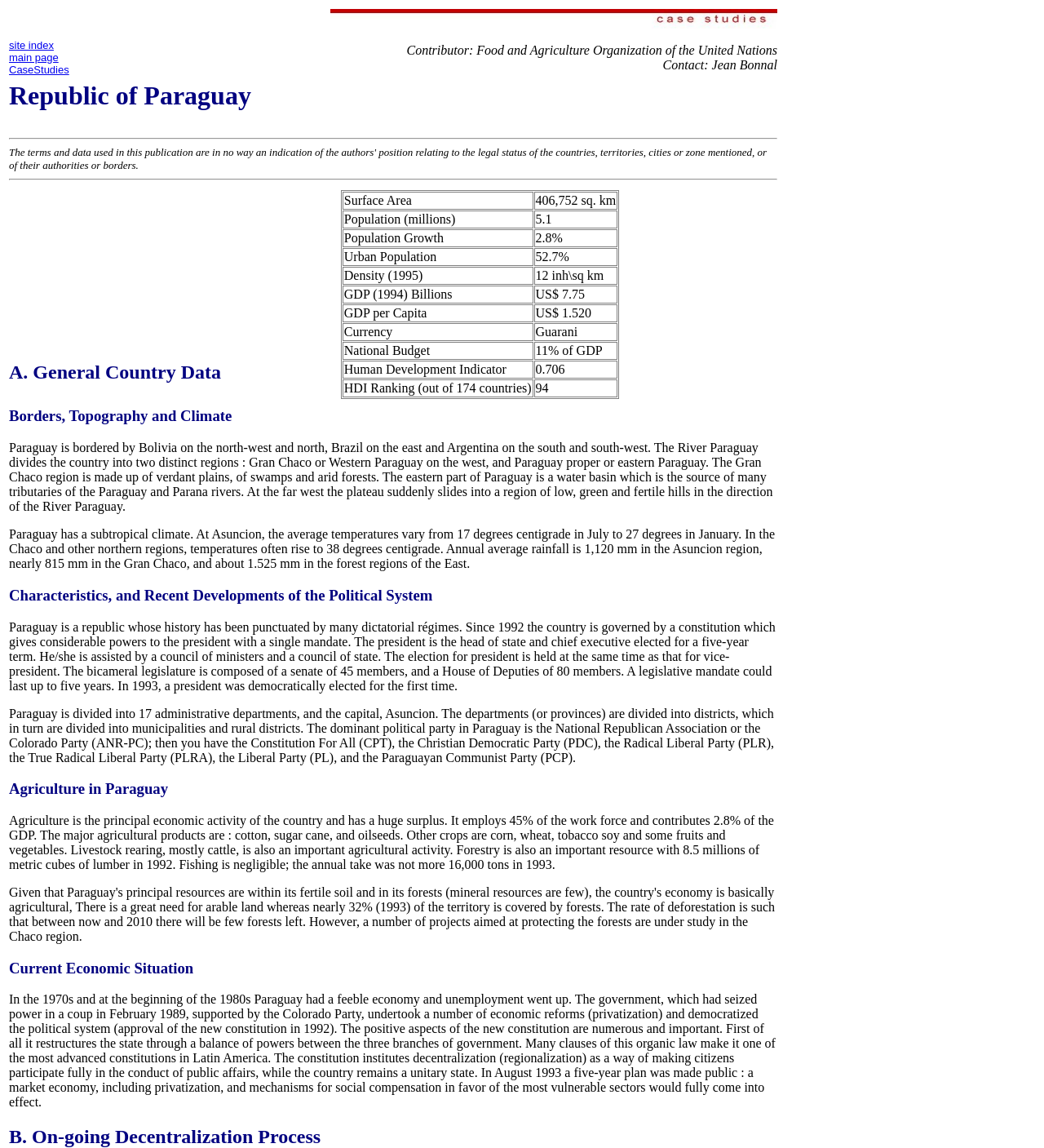Use a single word or phrase to answer the question: What is the population growth rate of Paraguay?

2.8%